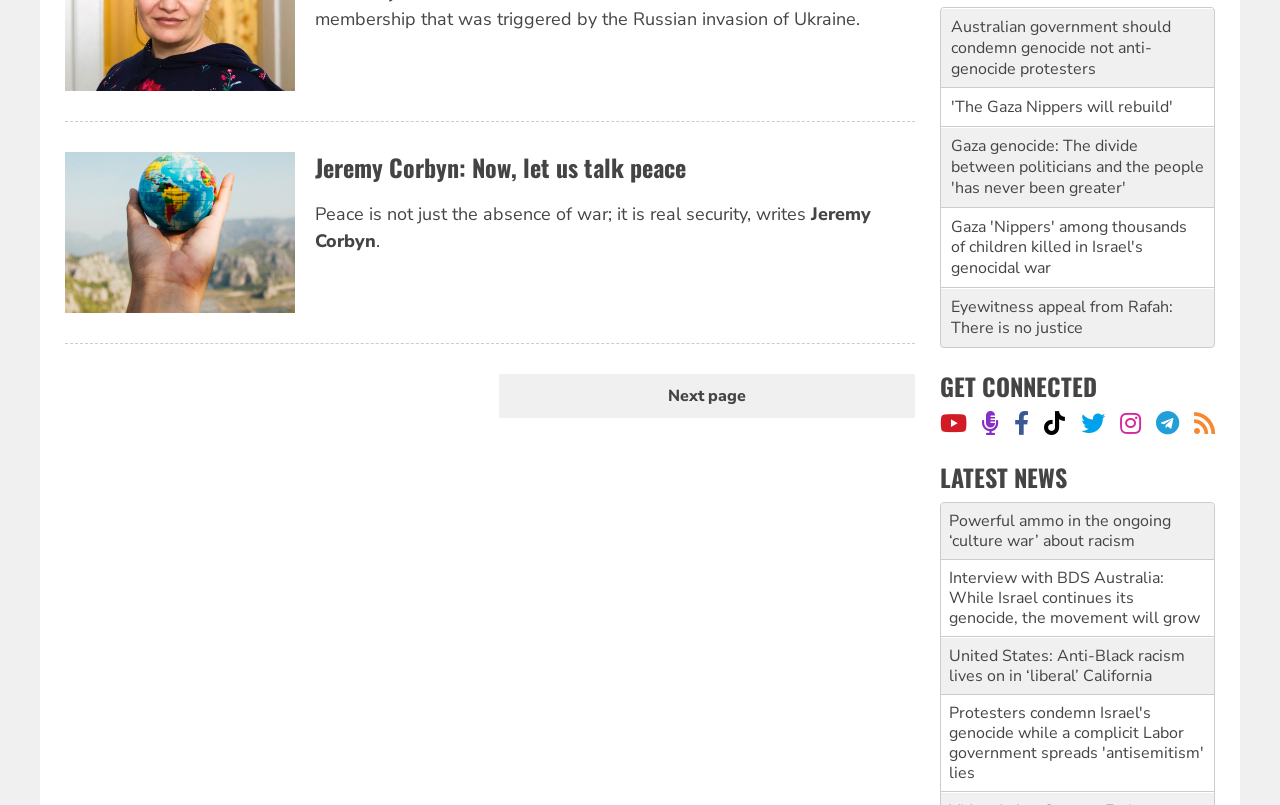Please find the bounding box for the following UI element description. Provide the coordinates in (top-left x, top-left y, bottom-right x, bottom-right y) format, with values between 0 and 1: Next page

[0.389, 0.465, 0.715, 0.519]